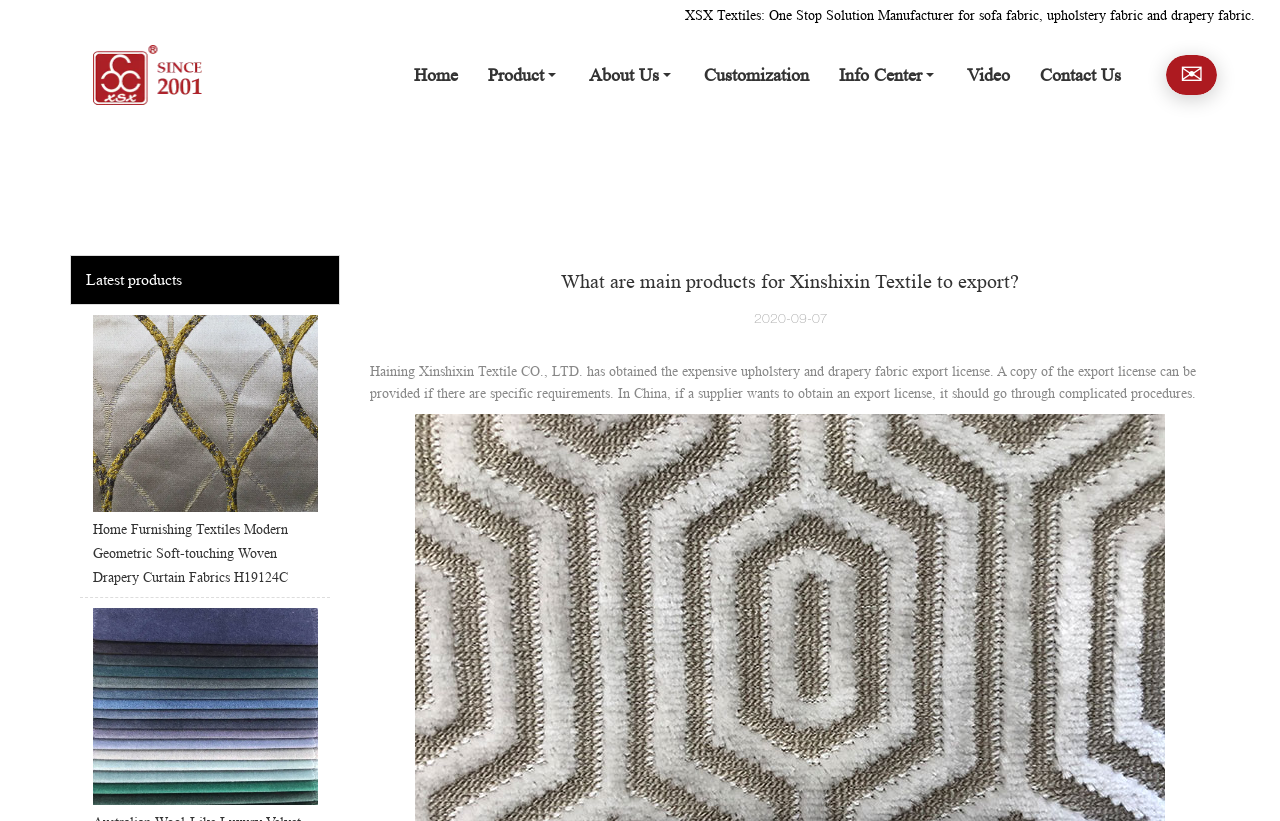Find the bounding box coordinates of the clickable region needed to perform the following instruction: "Check the latest products". The coordinates should be provided as four float numbers between 0 and 1, i.e., [left, top, right, bottom].

[0.067, 0.329, 0.142, 0.352]